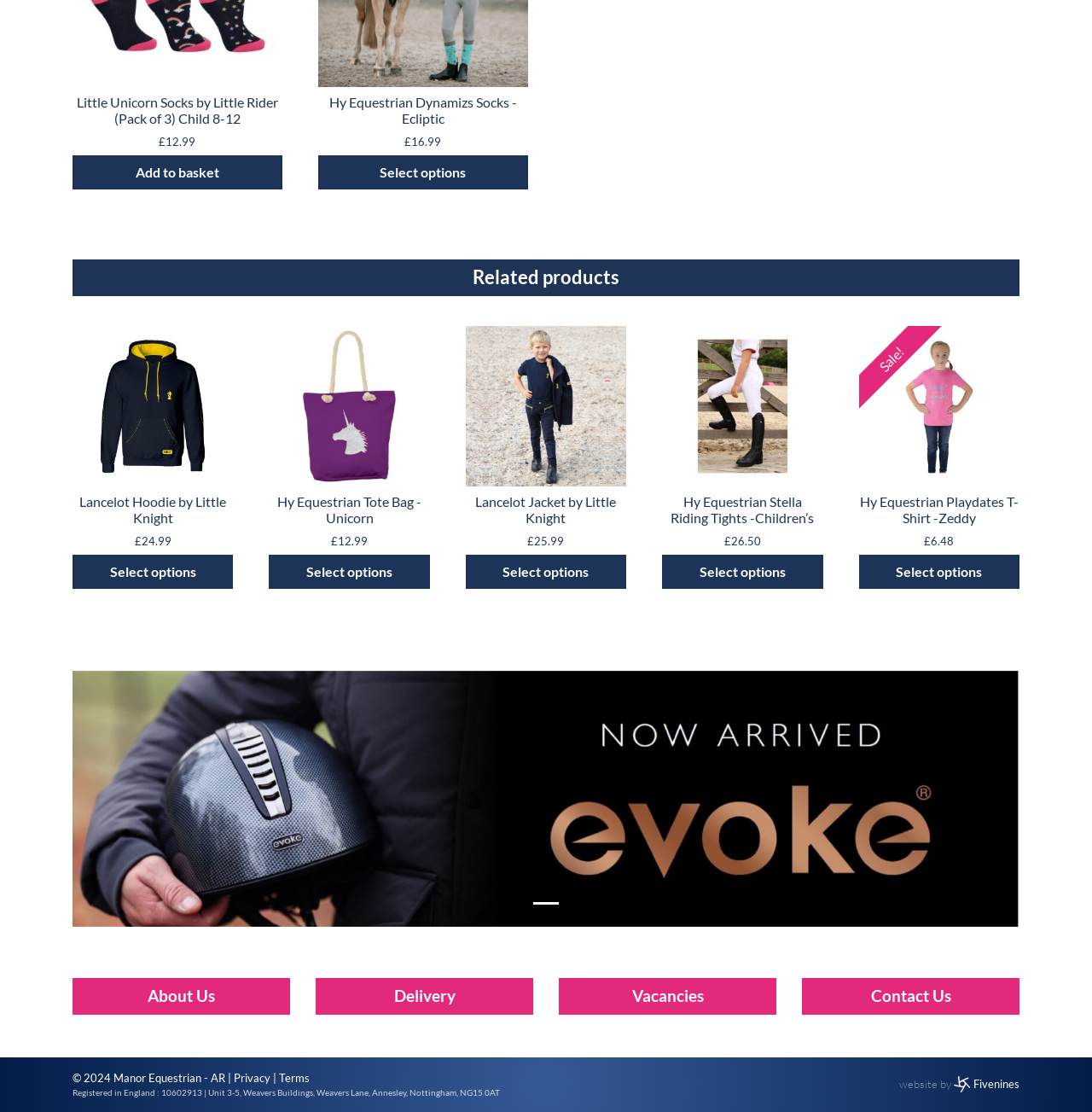What is the registration number of the company mentioned at the bottom of the webpage?
Using the visual information from the image, give a one-word or short-phrase answer.

10602913